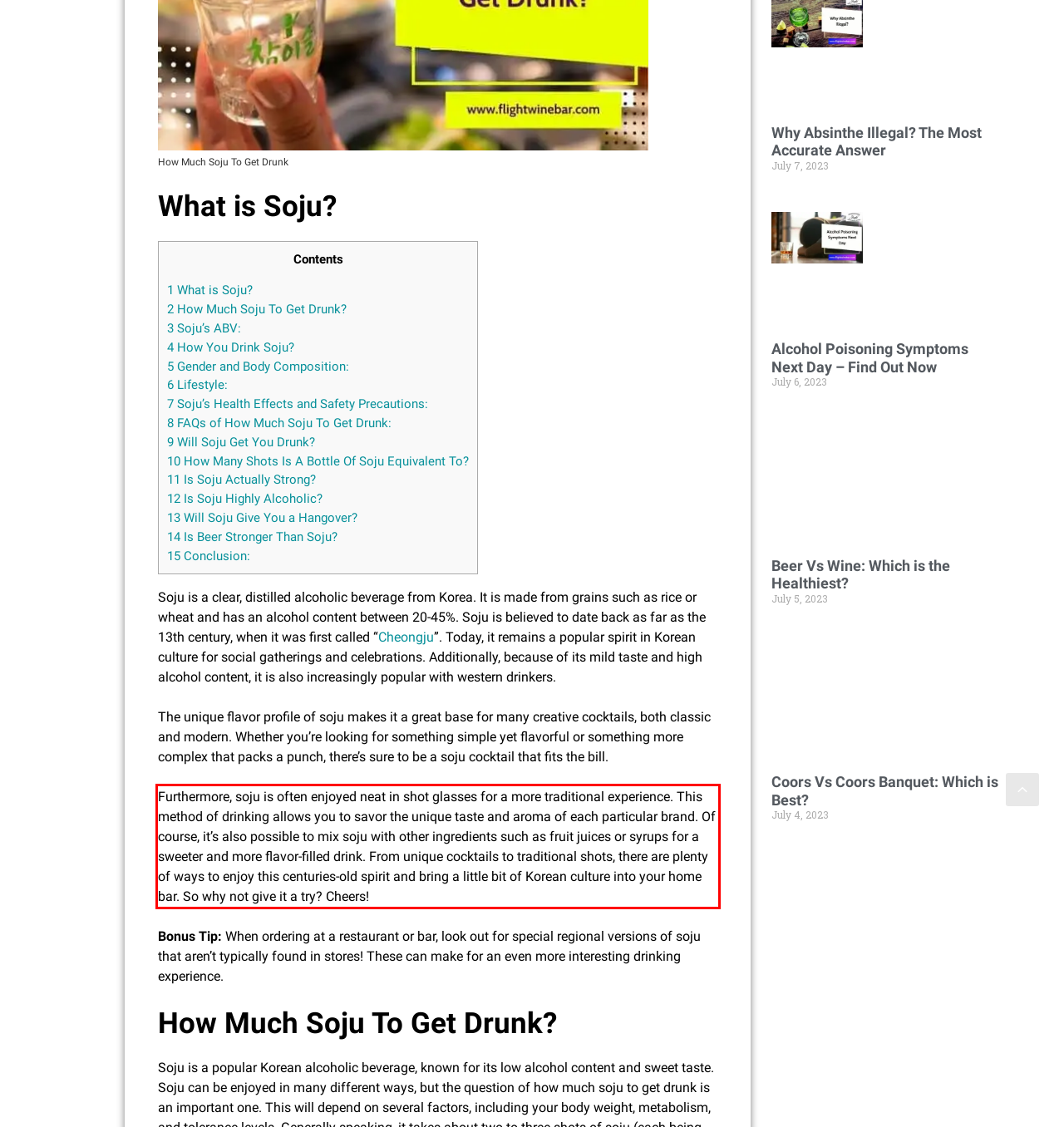With the provided screenshot of a webpage, locate the red bounding box and perform OCR to extract the text content inside it.

Furthermore, soju is often enjoyed neat in shot glasses for a more traditional experience. This method of drinking allows you to savor the unique taste and aroma of each particular brand. Of course, it’s also possible to mix soju with other ingredients such as fruit juices or syrups for a sweeter and more flavor-filled drink. From unique cocktails to traditional shots, there are plenty of ways to enjoy this centuries-old spirit and bring a little bit of Korean culture into your home bar. So why not give it a try? Cheers!